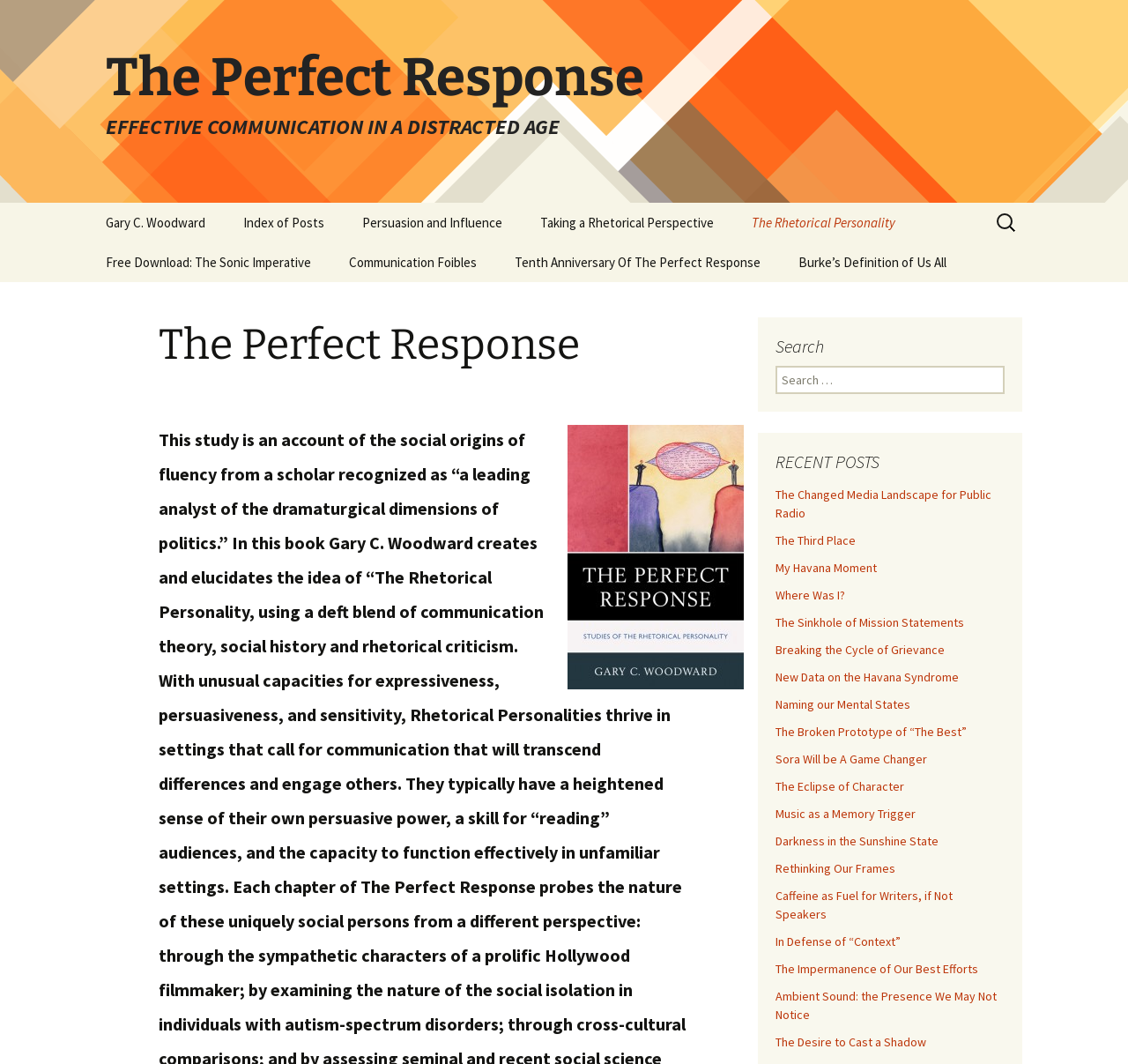Your task is to find and give the main heading text of the webpage.

The Perfect Response